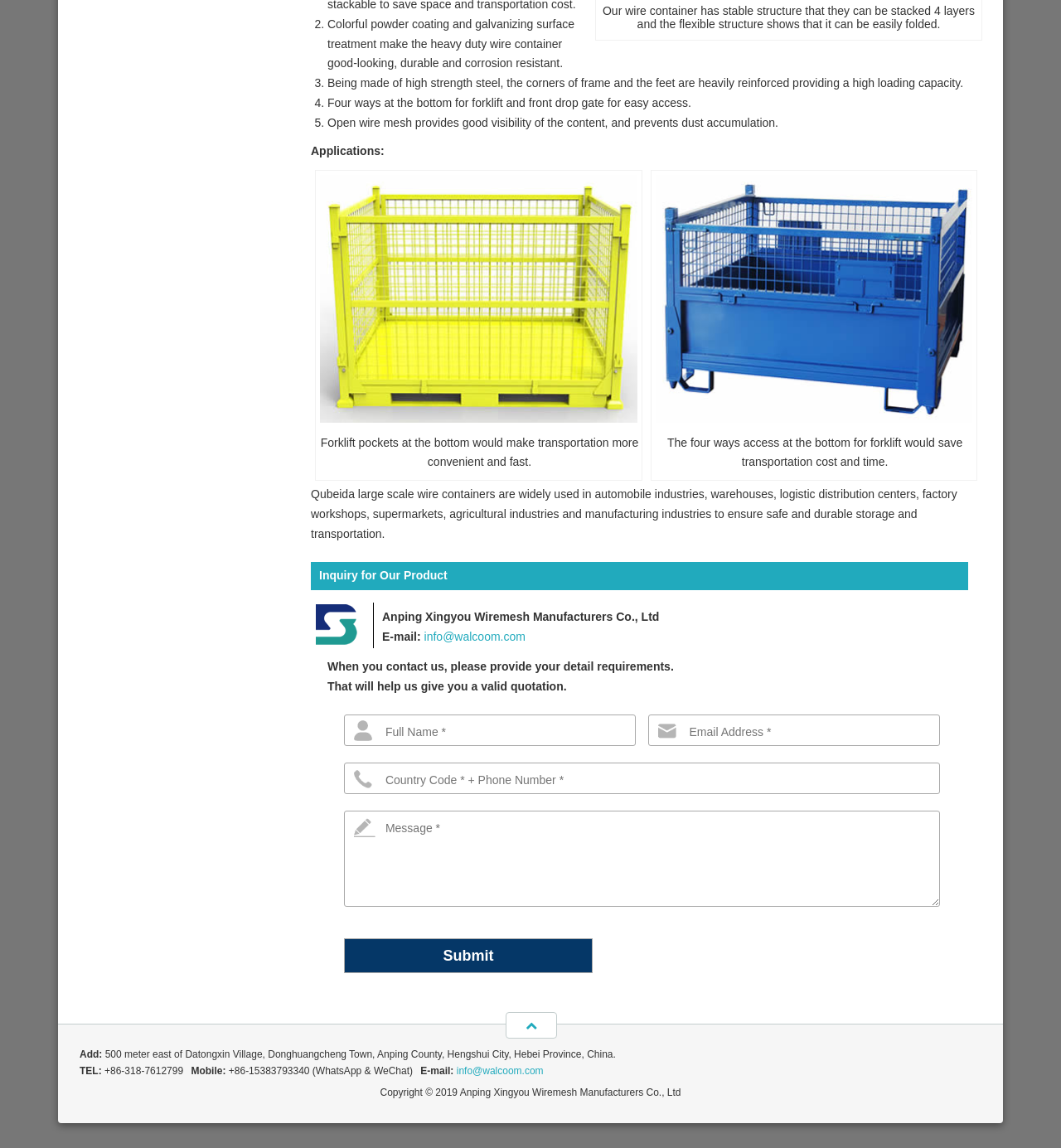Please identify the bounding box coordinates of the region to click in order to complete the given instruction: "Click the 'info@walcoom.com' email link". The coordinates should be four float numbers between 0 and 1, i.e., [left, top, right, bottom].

[0.4, 0.549, 0.495, 0.56]